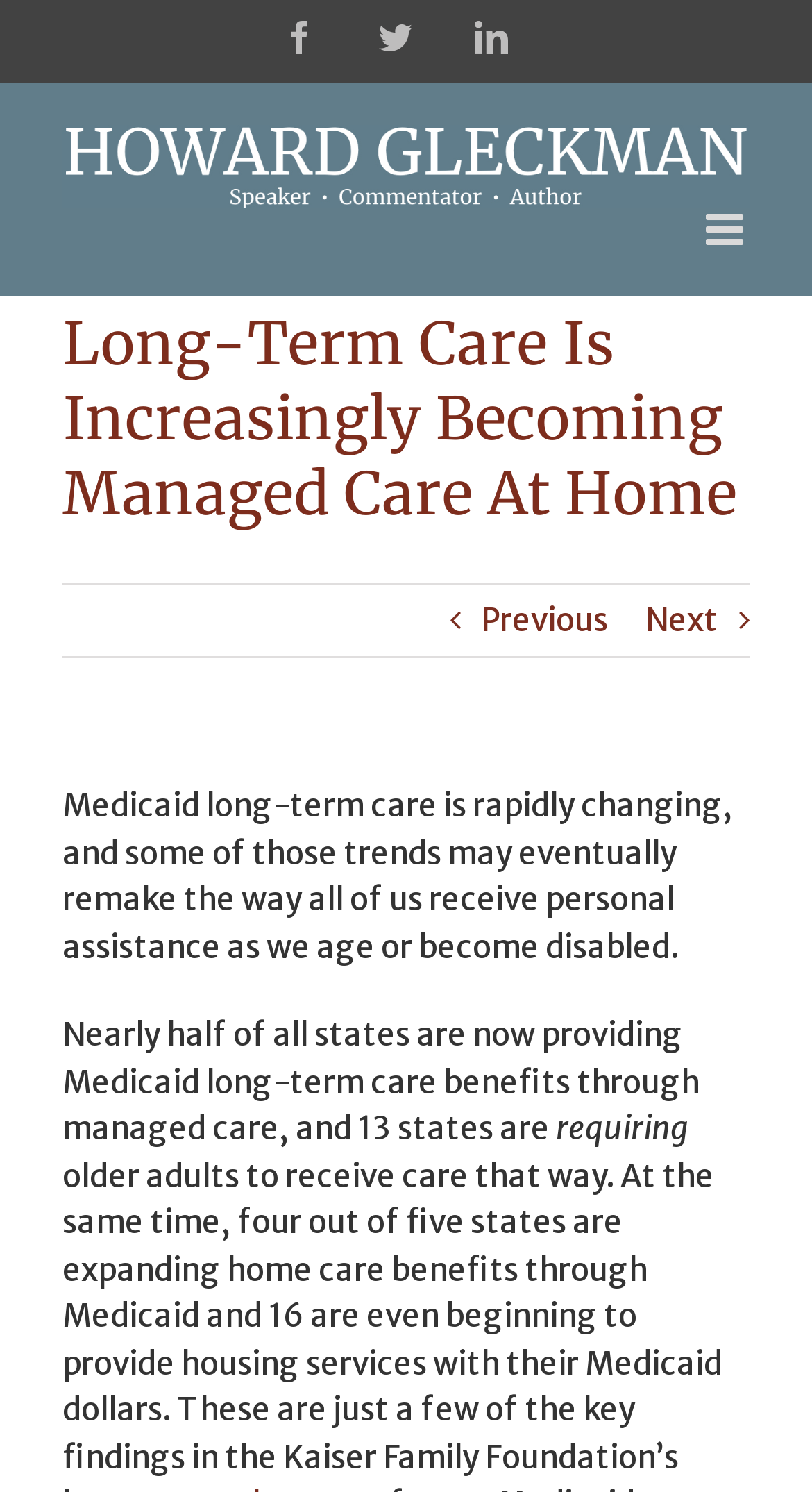How many states are requiring something?
Can you provide a detailed and comprehensive answer to the question?

According to the static text at the top of the webpage, 13 states are requiring something, although the exact requirement is not specified.